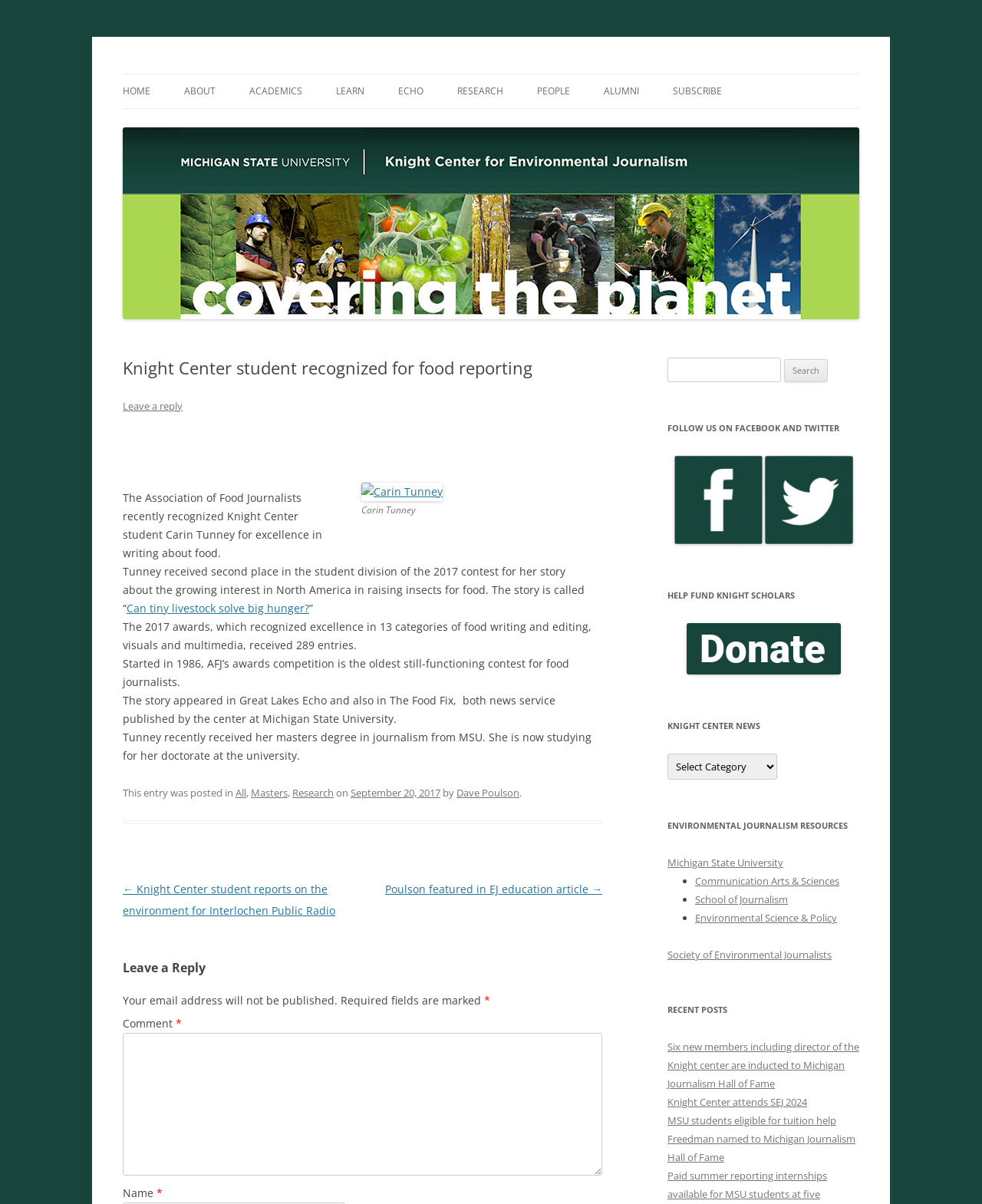Provide a short, one-word or phrase answer to the question below:
What is the topic of the story written by Carin Tunney?

Raising insects for food